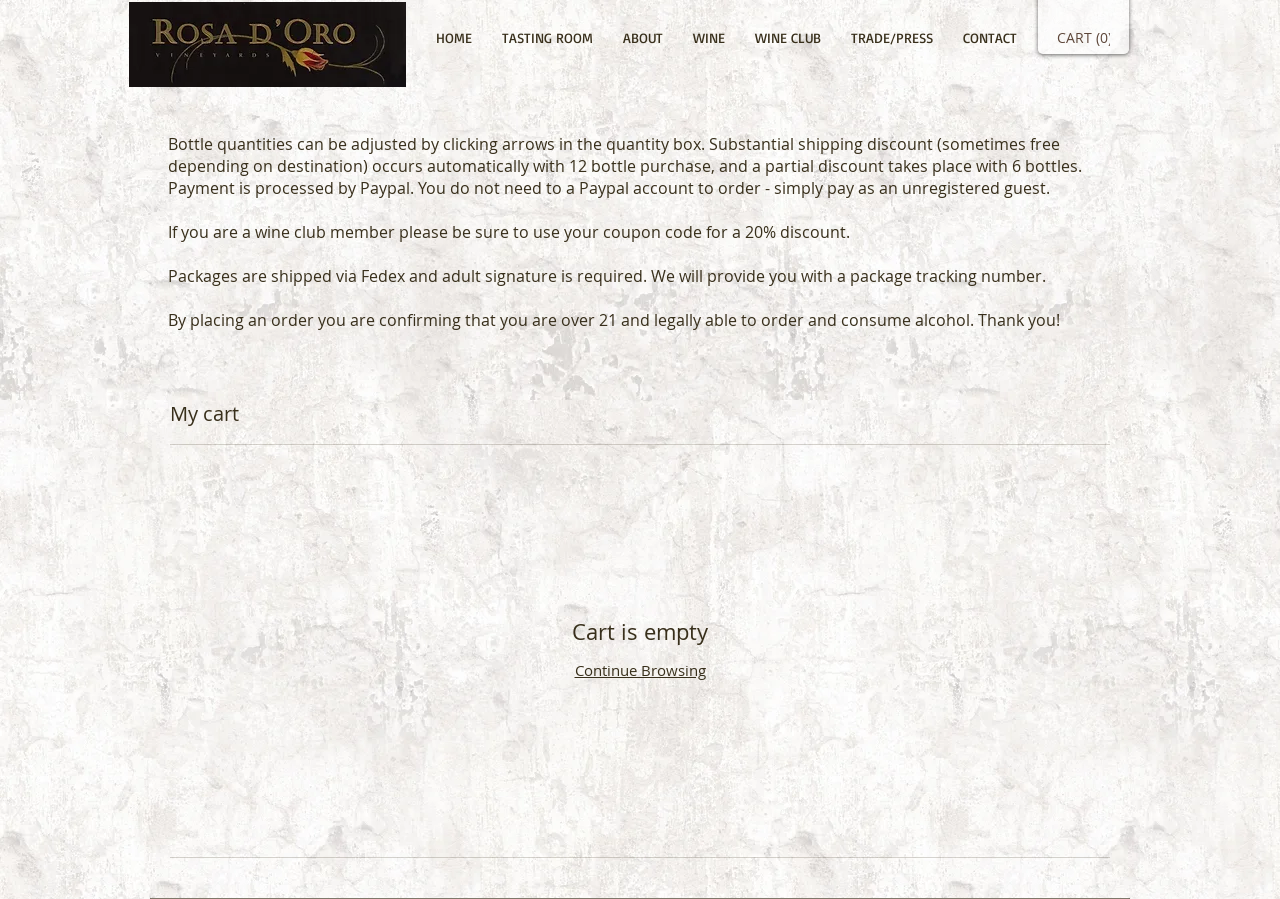Explain the contents of the webpage comprehensively.

The webpage is a cart page for Rosadoro Vineyards. At the top left, there is a logo image. Next to the logo, there is a navigation menu with links to different sections of the website, including "HOME", "TASTING ROOM", "ABOUT", "WINE", "WINE CLUB", "TRADE/PRESS", and "CONTACT". 

On the top right, there is a cart button with the text "Cart with 0 items". The cart button is accompanied by an SVG icon. 

Below the navigation menu, there is a main section that takes up most of the page. In this section, there are four paragraphs of text that provide information about ordering wine, including details about shipping, payment, and wine club discounts.

Below these paragraphs, there is another section with a heading that reads "My cart". Since the cart is empty, there is a subheading that says "Cart is empty". There is a link to "Continue Browsing" below this section.